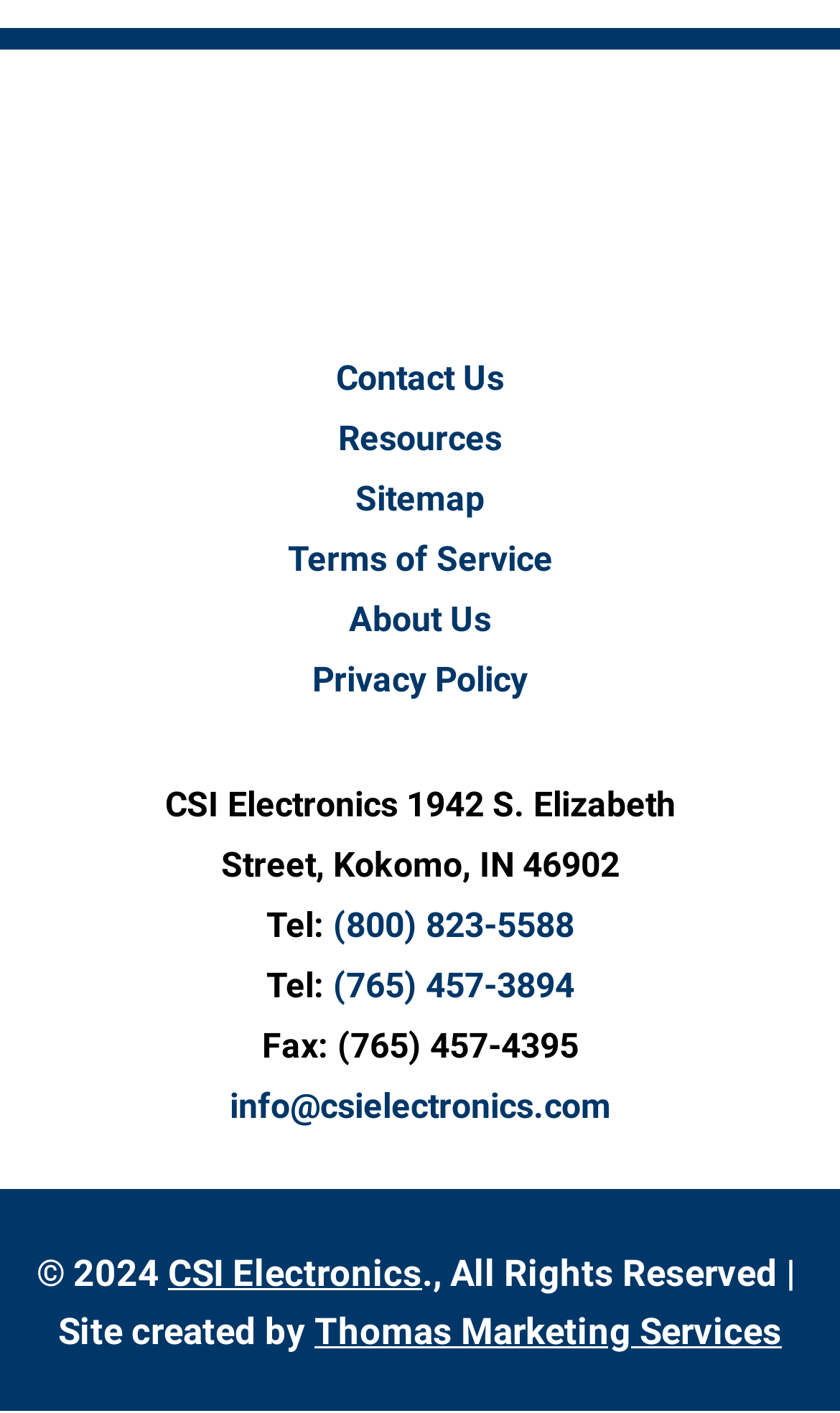Highlight the bounding box coordinates of the element you need to click to perform the following instruction: "Go to 'Home'."

None